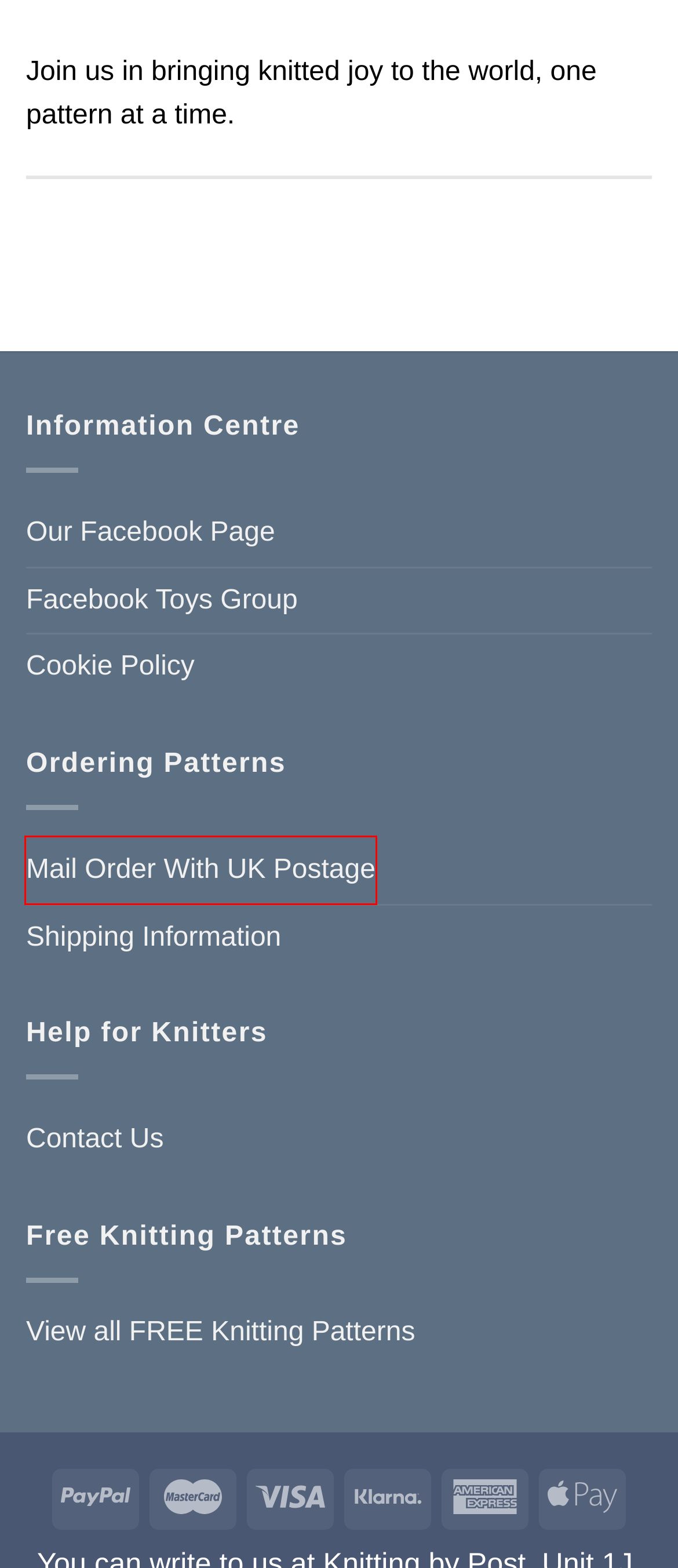Look at the screenshot of a webpage that includes a red bounding box around a UI element. Select the most appropriate webpage description that matches the page seen after clicking the highlighted element. Here are the candidates:
A. Toy Knitting Patterns | Knitting by Post – 500+ Designs from The Home of Toy Knitting Patterns
B. Contact Us – Knitting by Post
C. Free Toy Knitting Patterns – Knitting by Post
D. Shipping Information – Knitting by Post
E. My Account – Knitting by Post
F. Cookie Policy – Knitting by Post
G. My Cart – Knitting by Post
H. Mail Order With UK Postage – Knitting by Post

H